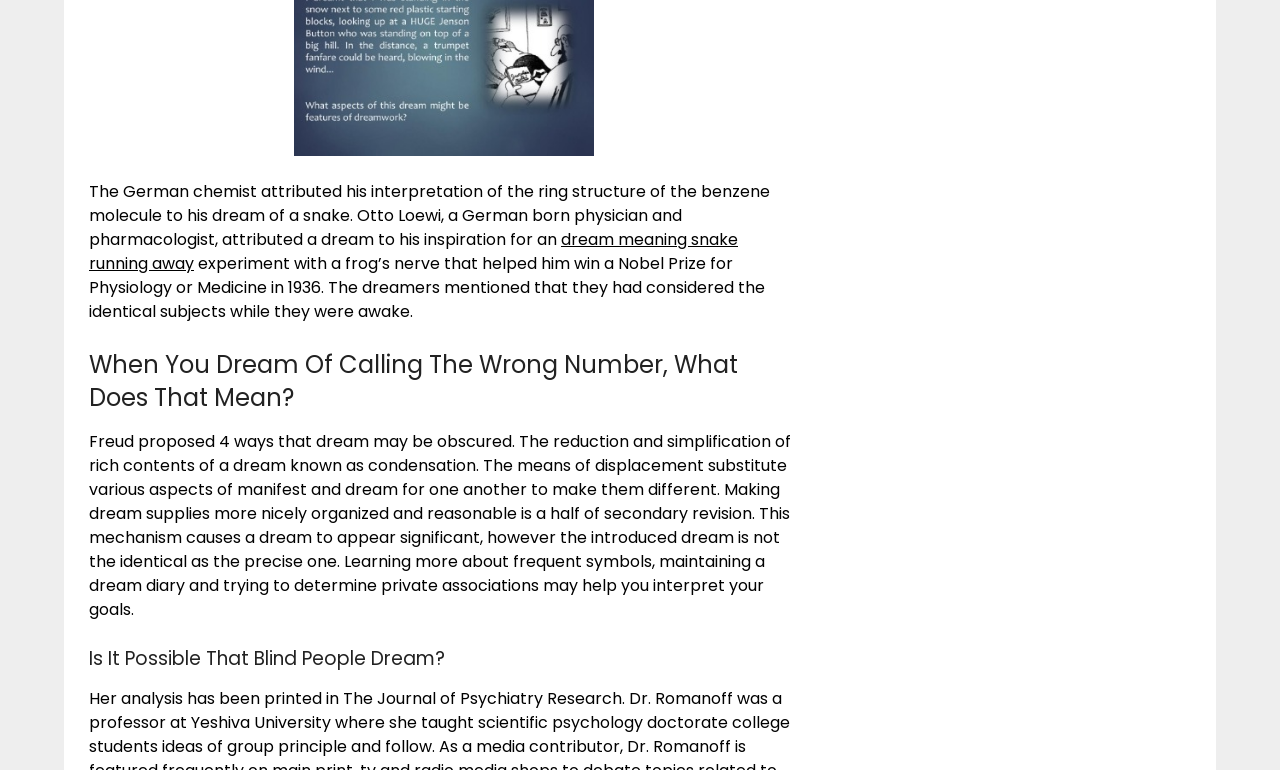Identify the bounding box for the UI element described as: "dream meaning snake running away". Ensure the coordinates are four float numbers between 0 and 1, formatted as [left, top, right, bottom].

[0.07, 0.296, 0.577, 0.357]